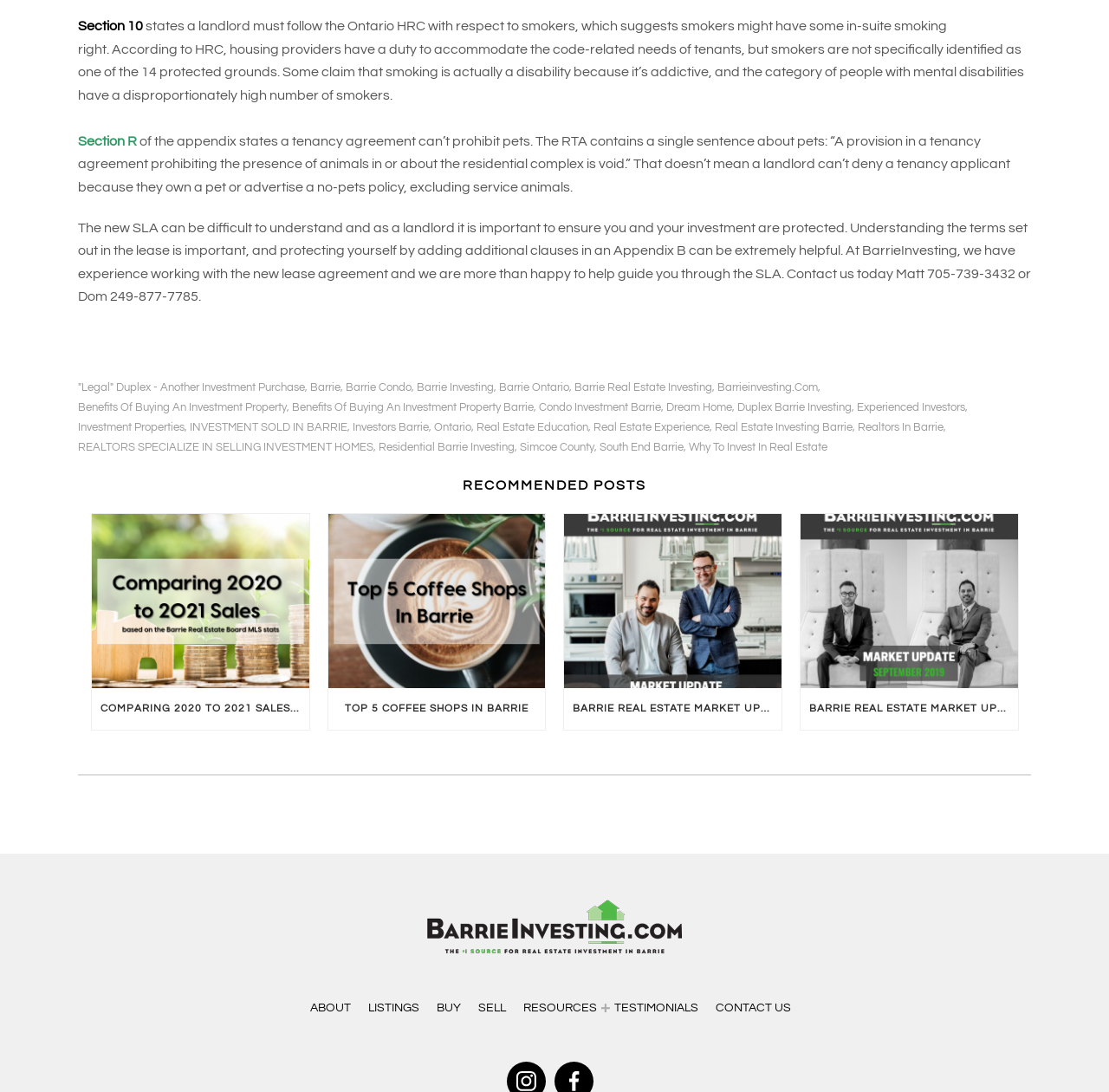Locate the bounding box coordinates of the element that needs to be clicked to carry out the instruction: "Contact Matt at 705-739-3432". The coordinates should be given as four float numbers ranging from 0 to 1, i.e., [left, top, right, bottom].

[0.07, 0.223, 0.93, 0.278]